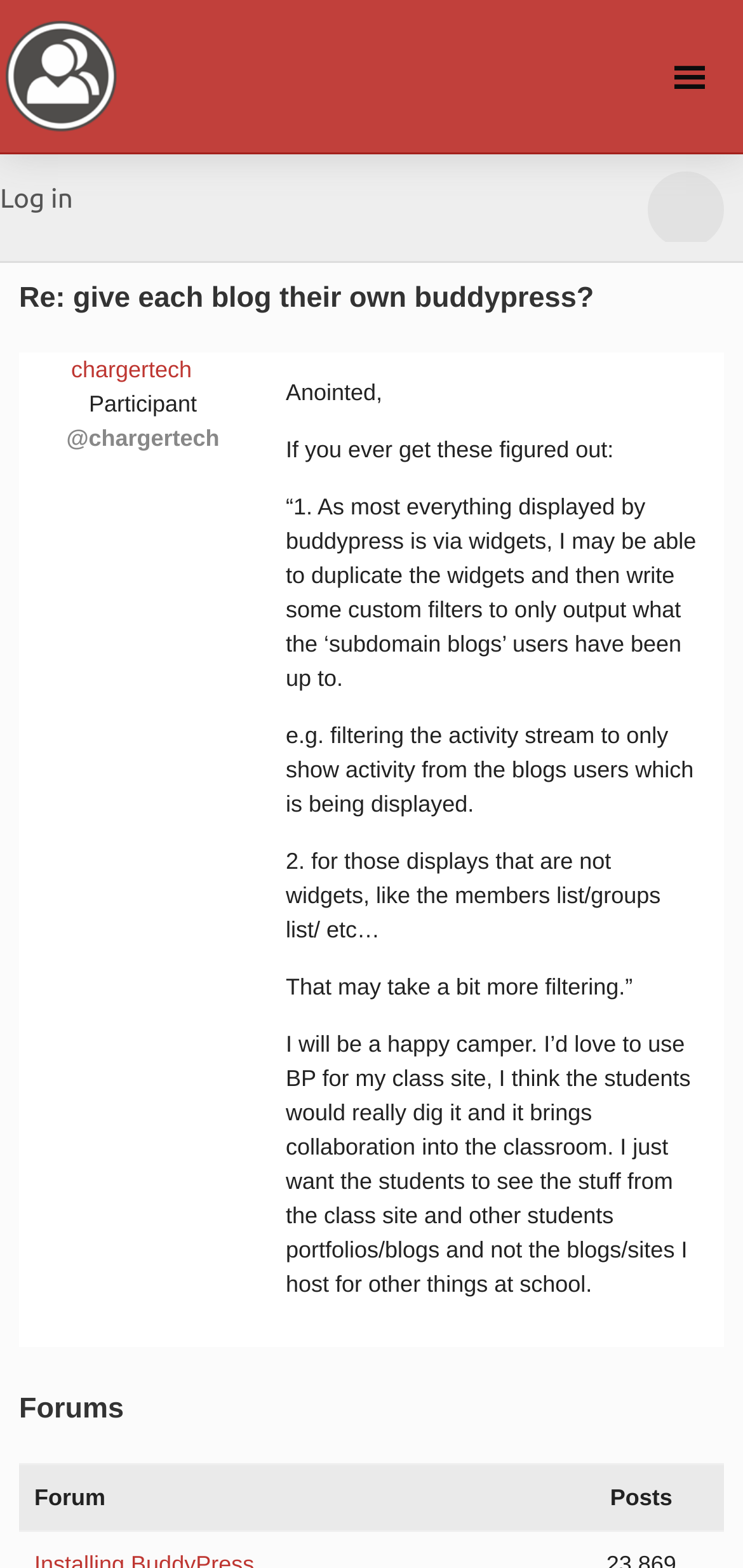What is the topic of the discussion? Observe the screenshot and provide a one-word or short phrase answer.

BuddyPress